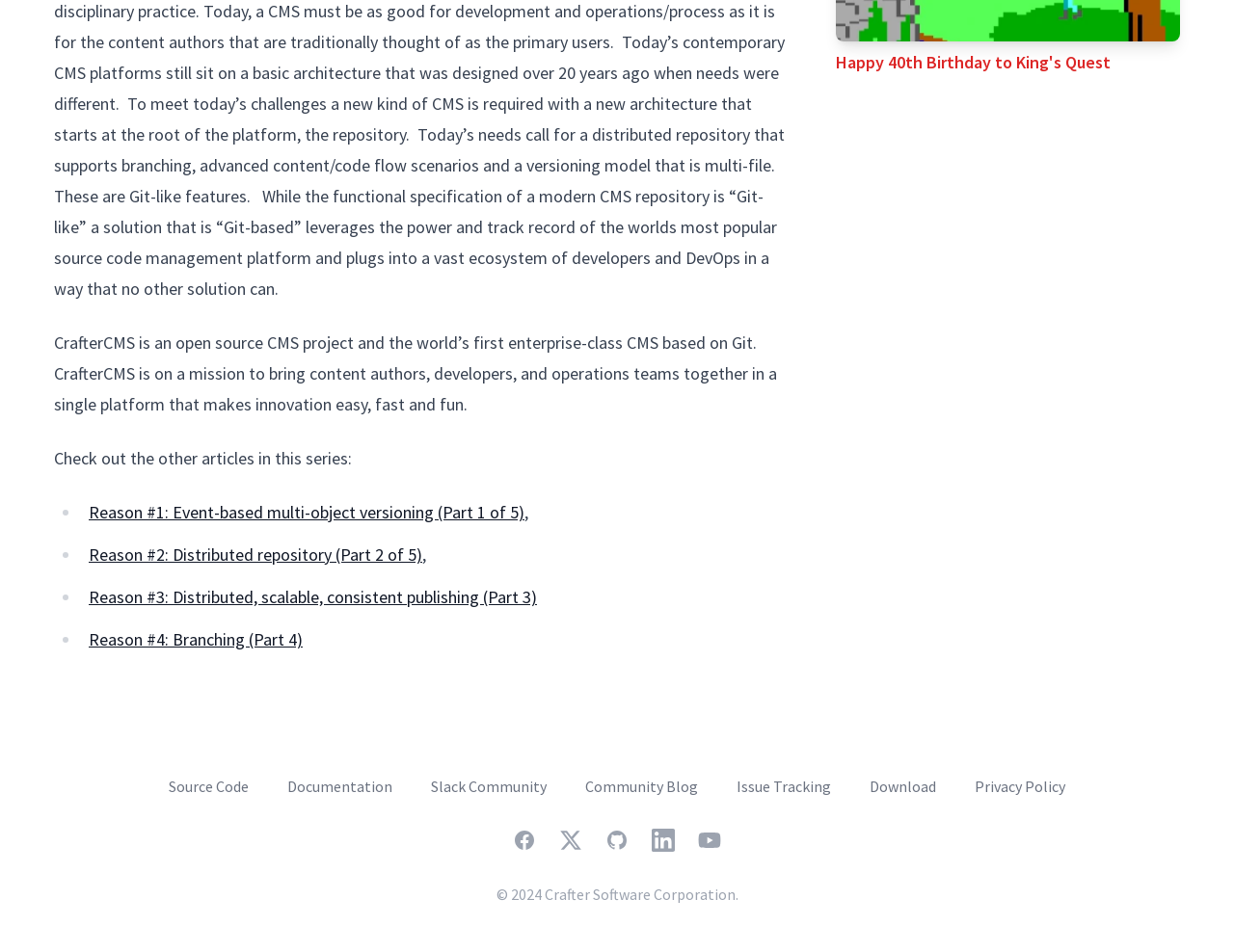Select the bounding box coordinates of the element I need to click to carry out the following instruction: "Check the Source Code".

[0.137, 0.816, 0.202, 0.836]